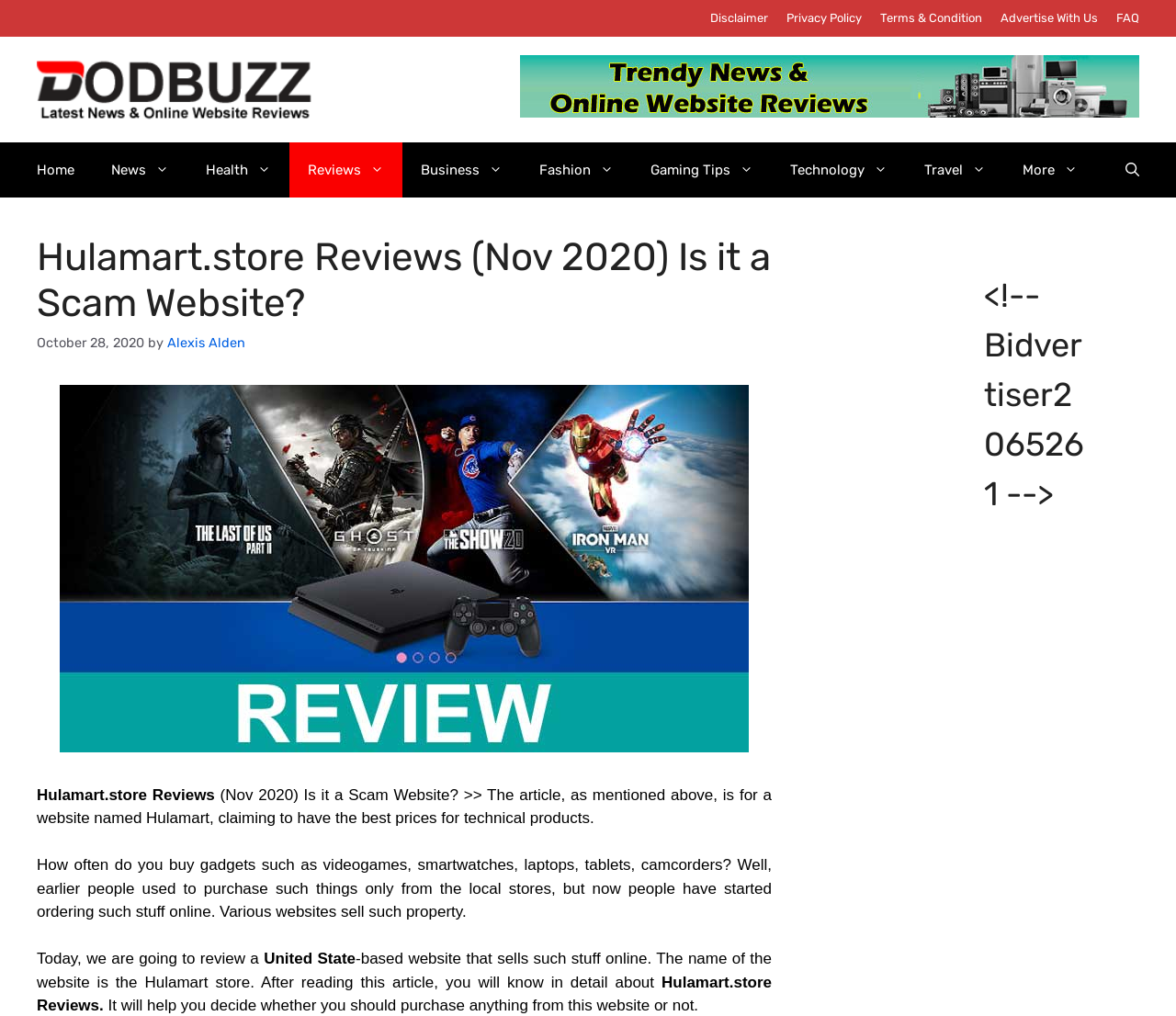Look at the image and give a detailed response to the following question: What is the name of the website being reviewed?

The article is reviewing a website named Hulamart, which claims to have the best prices for technical products. This information is obtained from the static text '(Nov 2020) Is it a Scam Website? >> The article, as mentioned above, is for a website named Hulamart, claiming to have...'.